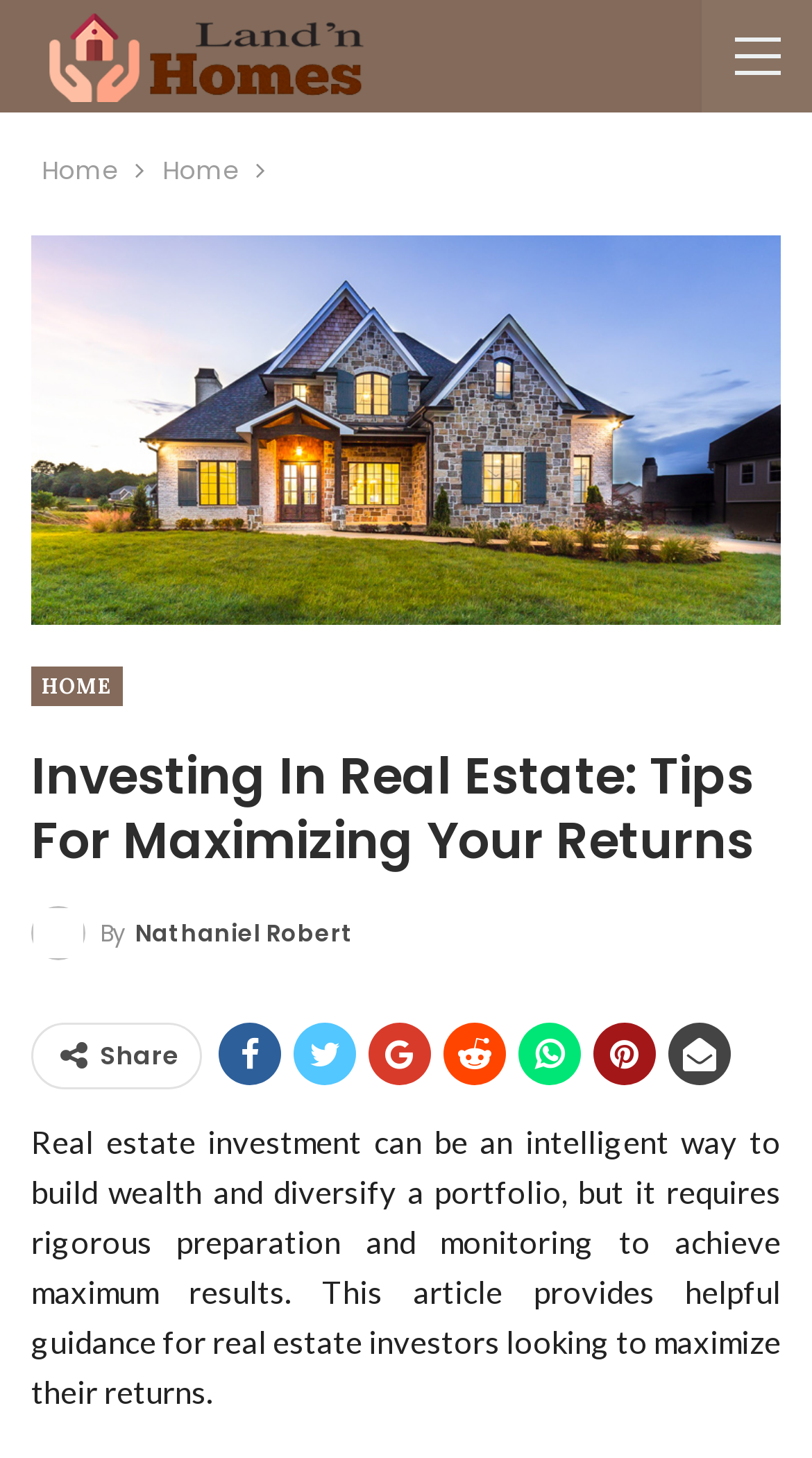Using the element description provided, determine the bounding box coordinates in the format (top-left x, top-left y, bottom-right x, bottom-right y). Ensure that all values are floating point numbers between 0 and 1. Element description: Home

[0.2, 0.101, 0.292, 0.133]